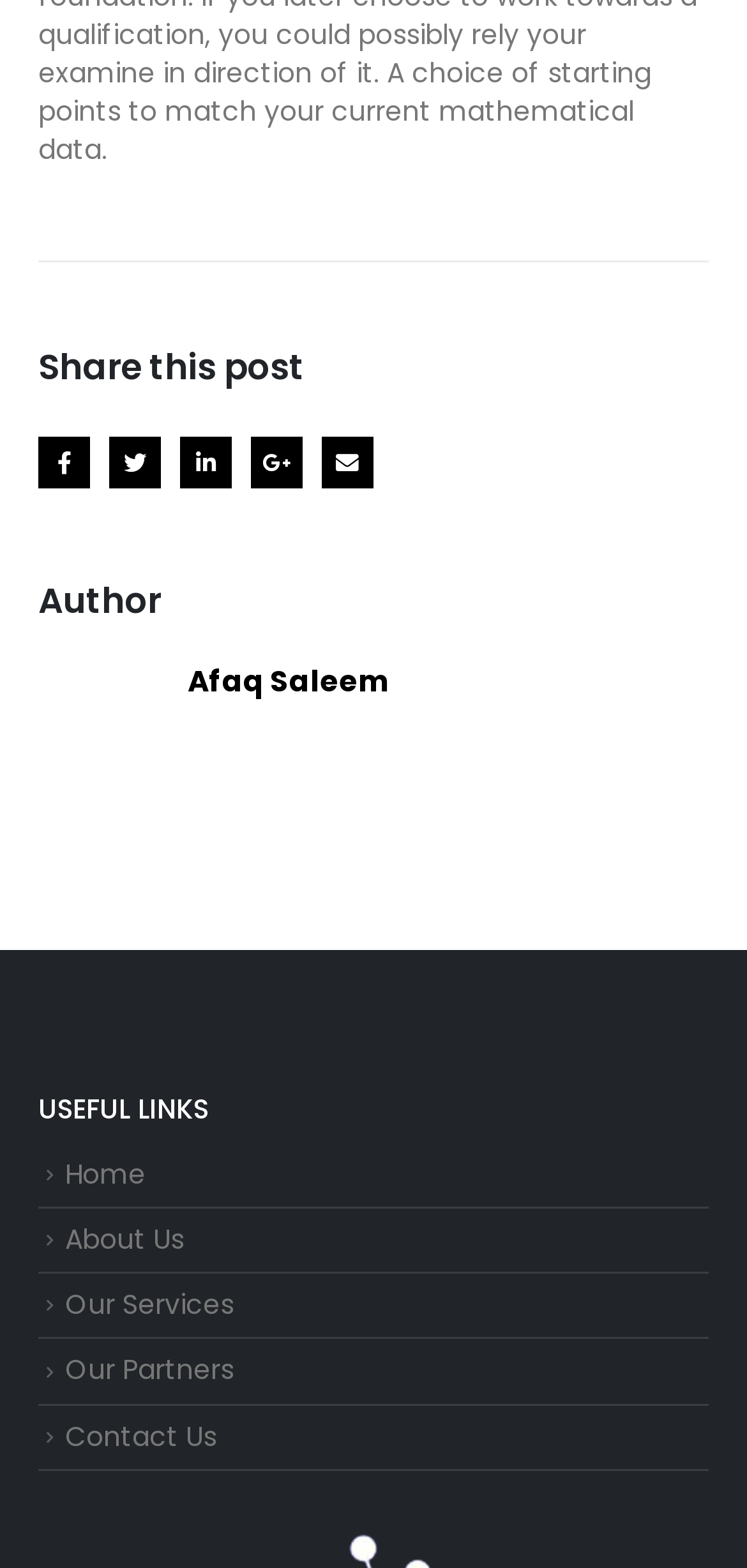Identify the bounding box for the UI element described as: "LinkedIn". Ensure the coordinates are four float numbers between 0 and 1, formatted as [left, top, right, bottom].

[0.241, 0.278, 0.31, 0.311]